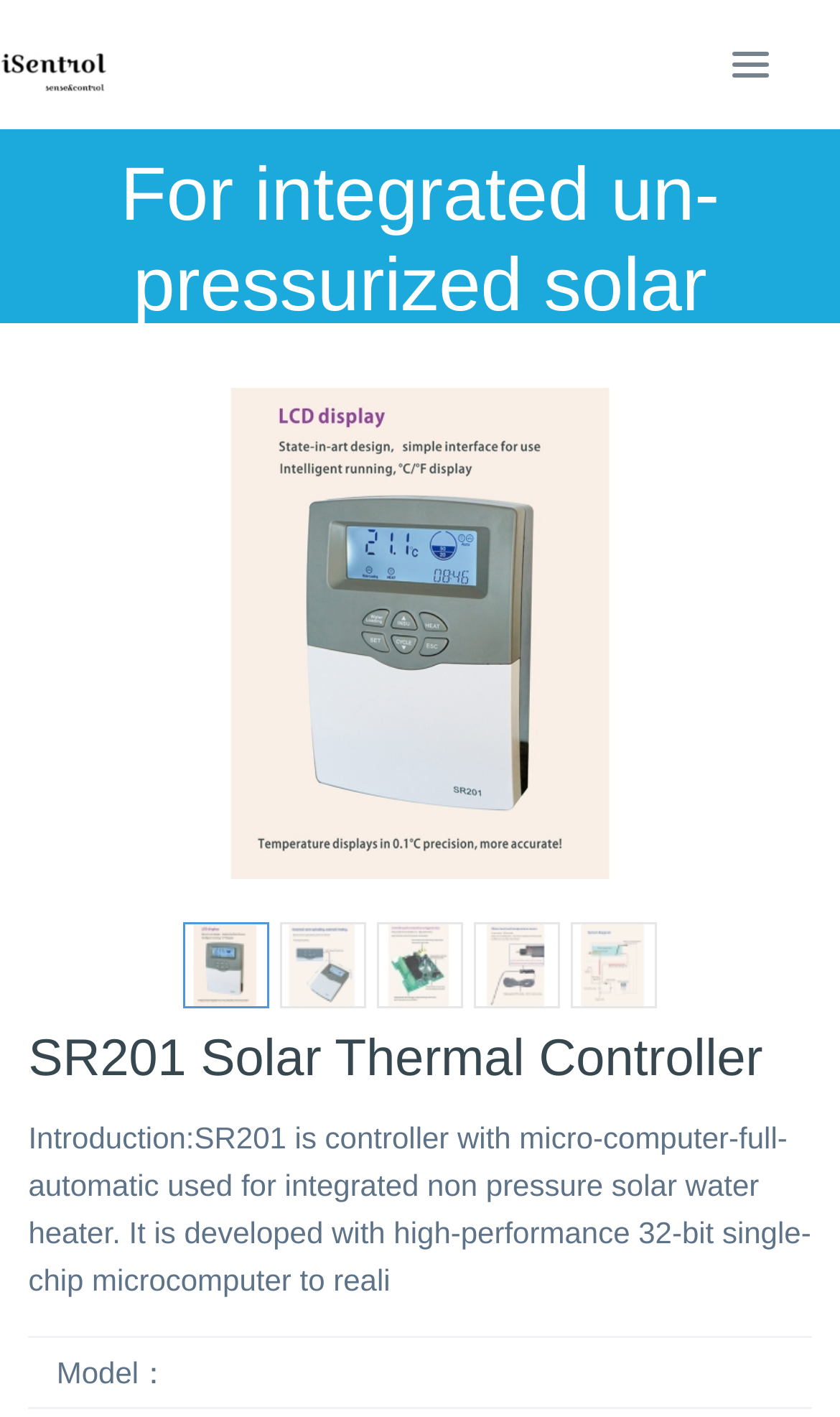Is the SR201 Solar Thermal Controller selected by default?
Answer briefly with a single word or phrase based on the image.

No